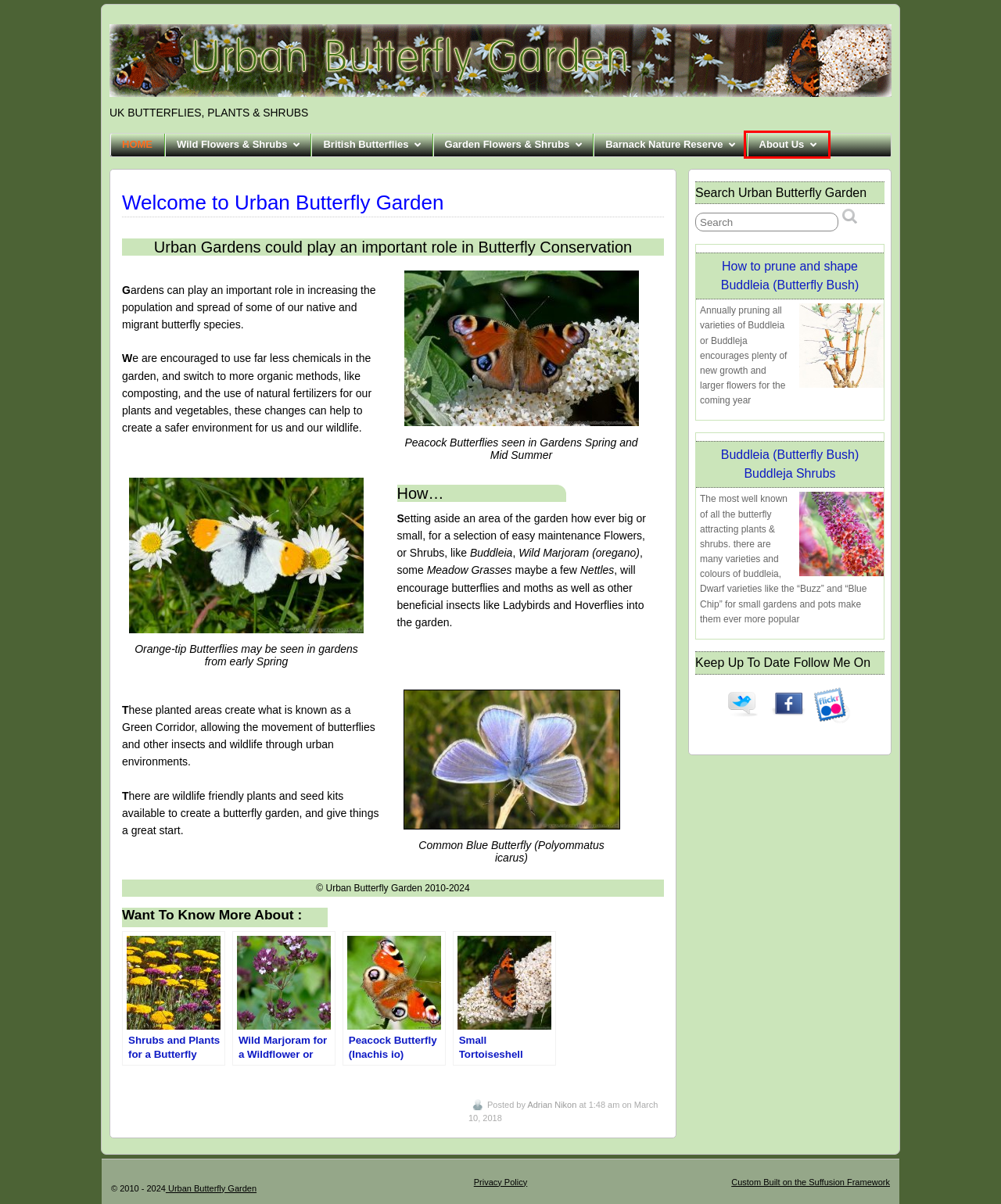Review the screenshot of a webpage which includes a red bounding box around an element. Select the description that best fits the new webpage once the element in the bounding box is clicked. Here are the candidates:
A. Buddleia (Butterfly Bush) Buddleja Shrubs | Urban Butterfly Garden
B. How to prune and shape Buddleia (Butterfly Bush) | Urban Butterfly Garden
C. About us | Urban Butterfly Garden
D. Adrian Nikon | Urban Butterfly Garden
E. Privacy Policy | Urban Butterfly Garden
F. Small Tortoiseshell Butterfly (Aglais urticae) | Urban Butterfly Garden
G. Shrubs and Plants for a Butterfly Garden | Urban Butterfly Garden
H. Peacock Butterfly (Inachis io) | Urban Butterfly Garden

C